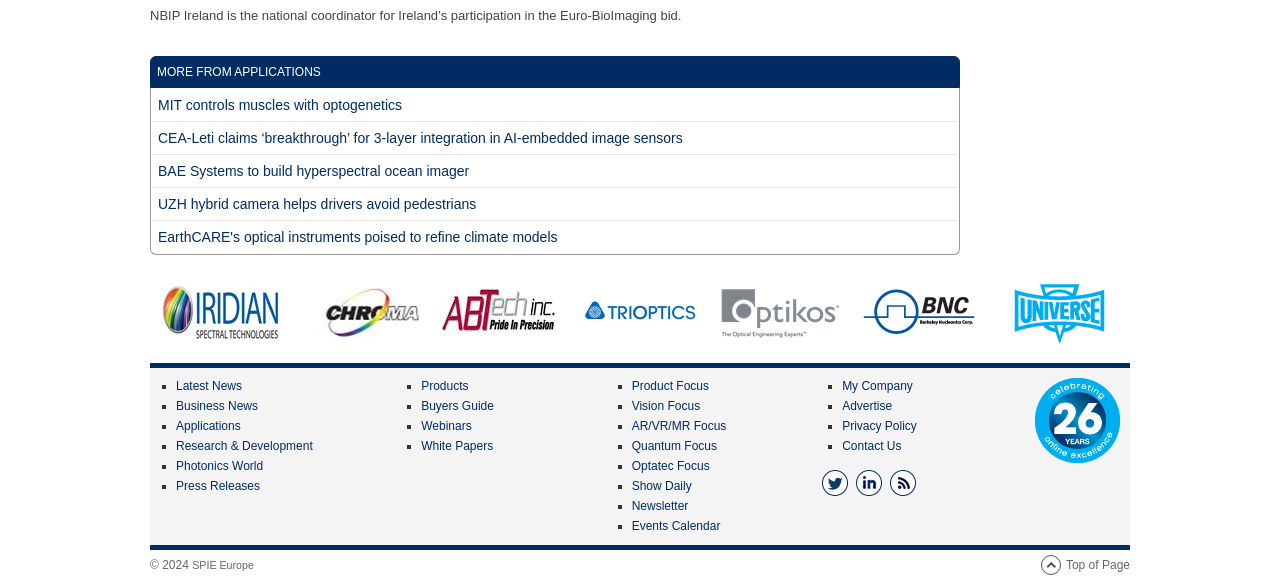Identify the bounding box coordinates for the element you need to click to achieve the following task: "Search for a product". The coordinates must be four float values ranging from 0 to 1, formatted as [left, top, right, bottom].

None